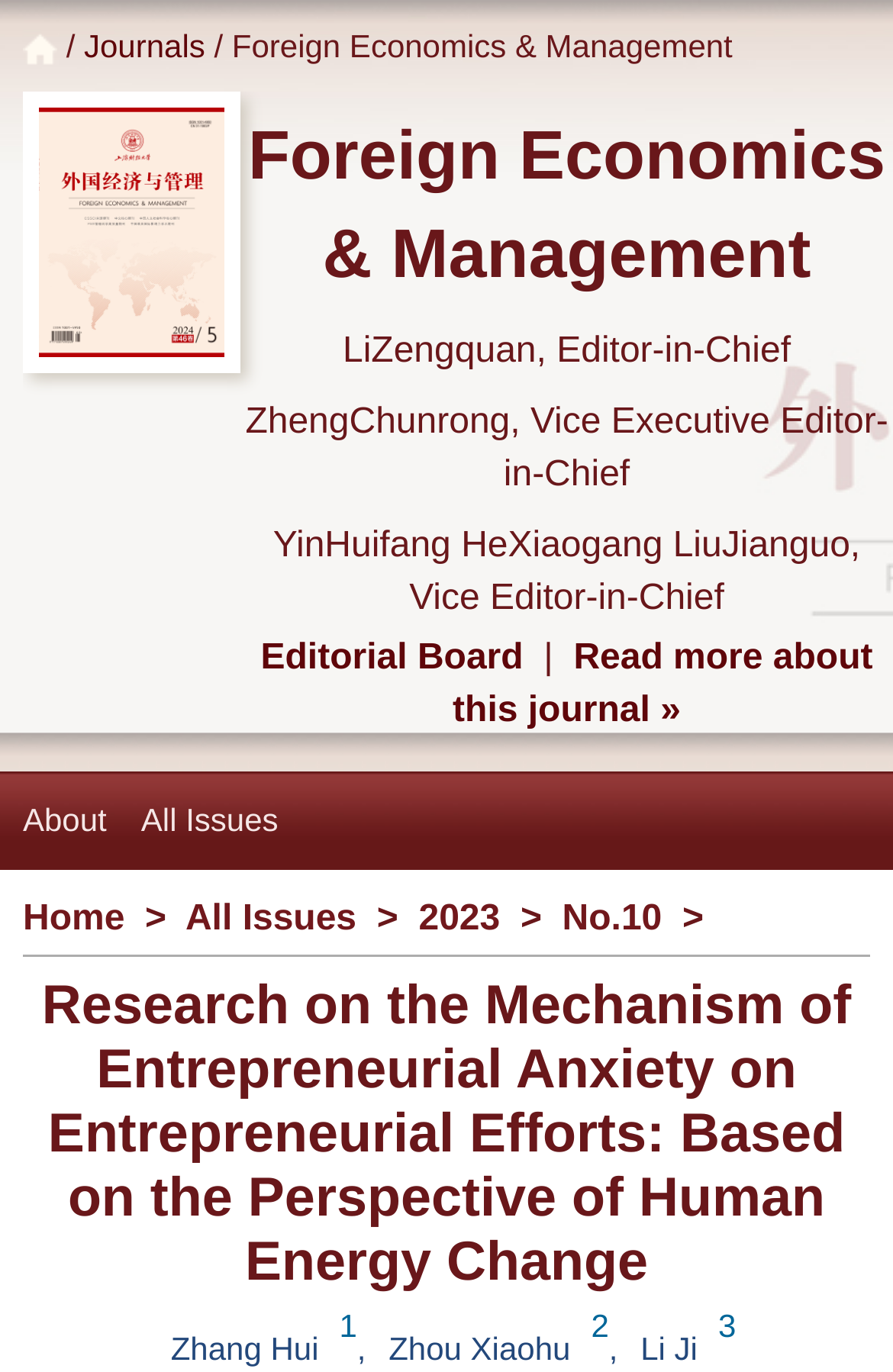Please specify the bounding box coordinates of the clickable section necessary to execute the following command: "Click the 'Journals' link".

[0.094, 0.02, 0.23, 0.047]